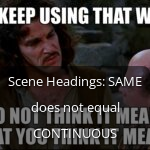Provide a brief response to the question below using a single word or phrase: 
What is the purpose of the superimposed text?

To clarify scene headings